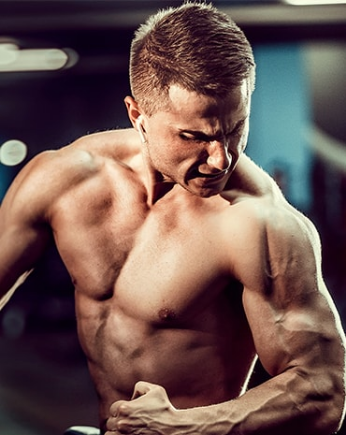Explain the details of the image you are viewing.

The image features a muscular man showcasing his physique in a gym setting. He is captured mid-action, flexing his bicep, which emphasizes the definition of his muscles. His serious expression conveys determination and focus, and his short hairstyle complements the athletic vibe of the scene. The background is slightly blurred, highlighting the man while hinting at gym equipment and a vibrant training environment. This image embodies strength and dedication to fitness, inspiring viewers with its dynamic representation of physical achievement.